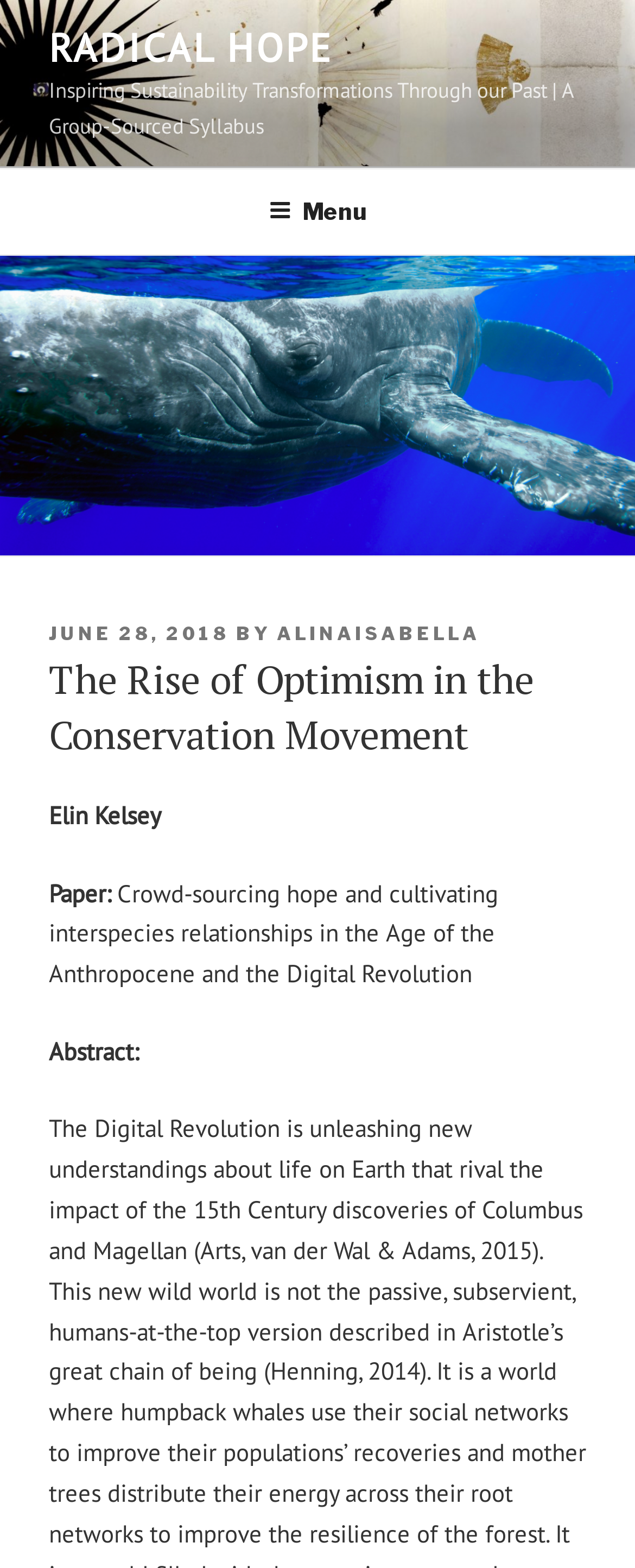Please provide a one-word or short phrase answer to the question:
What is the title of the paper mentioned in the article?

Crowd-sourcing hope and cultivating interspecies relationships in the Age of the Anthropocene and the Digital Revolution